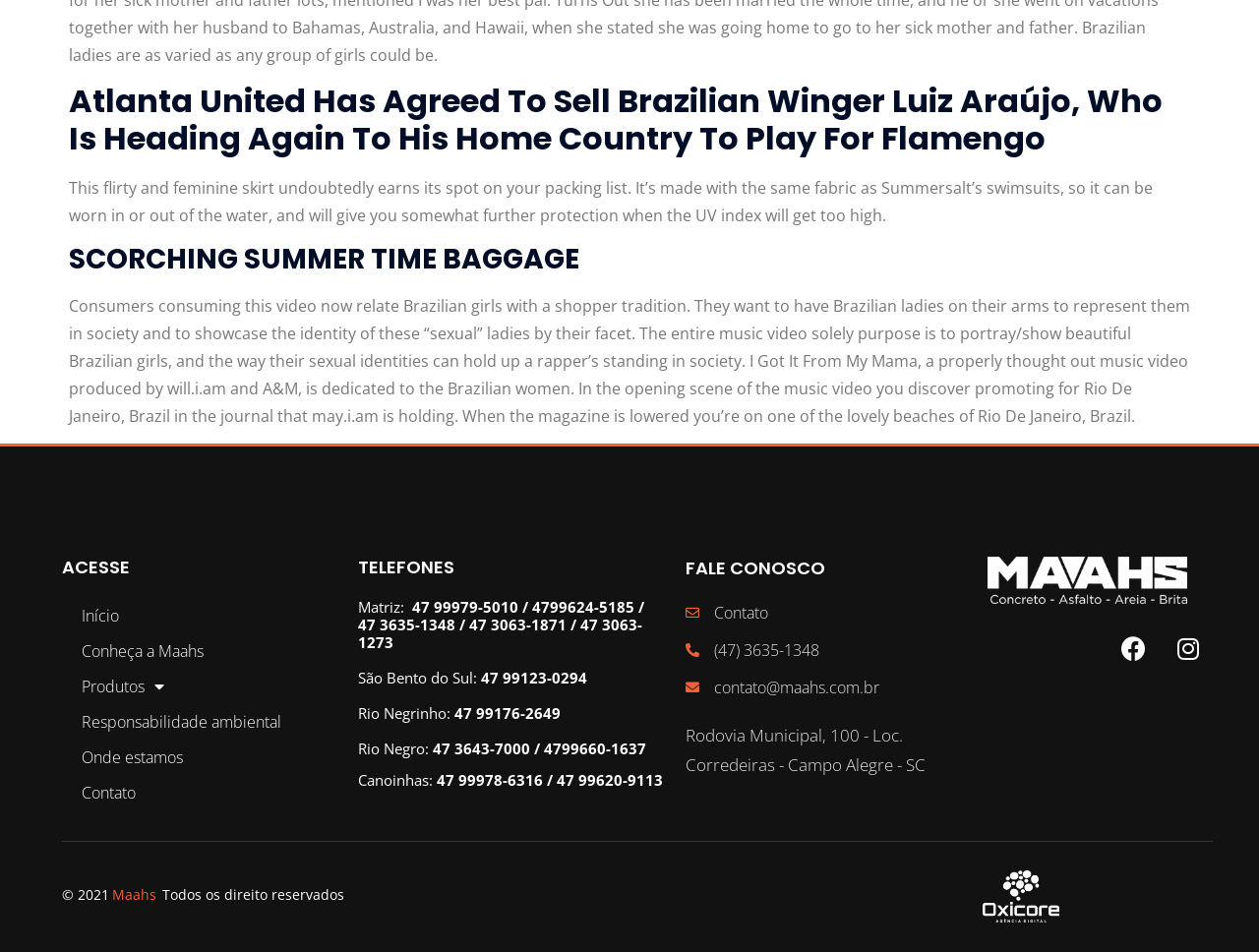Given the element description Instagram, specify the bounding box coordinates of the corresponding UI element in the format (top-left x, top-left y, bottom-right x, bottom-right y). All values must be between 0 and 1.

[0.924, 0.655, 0.963, 0.707]